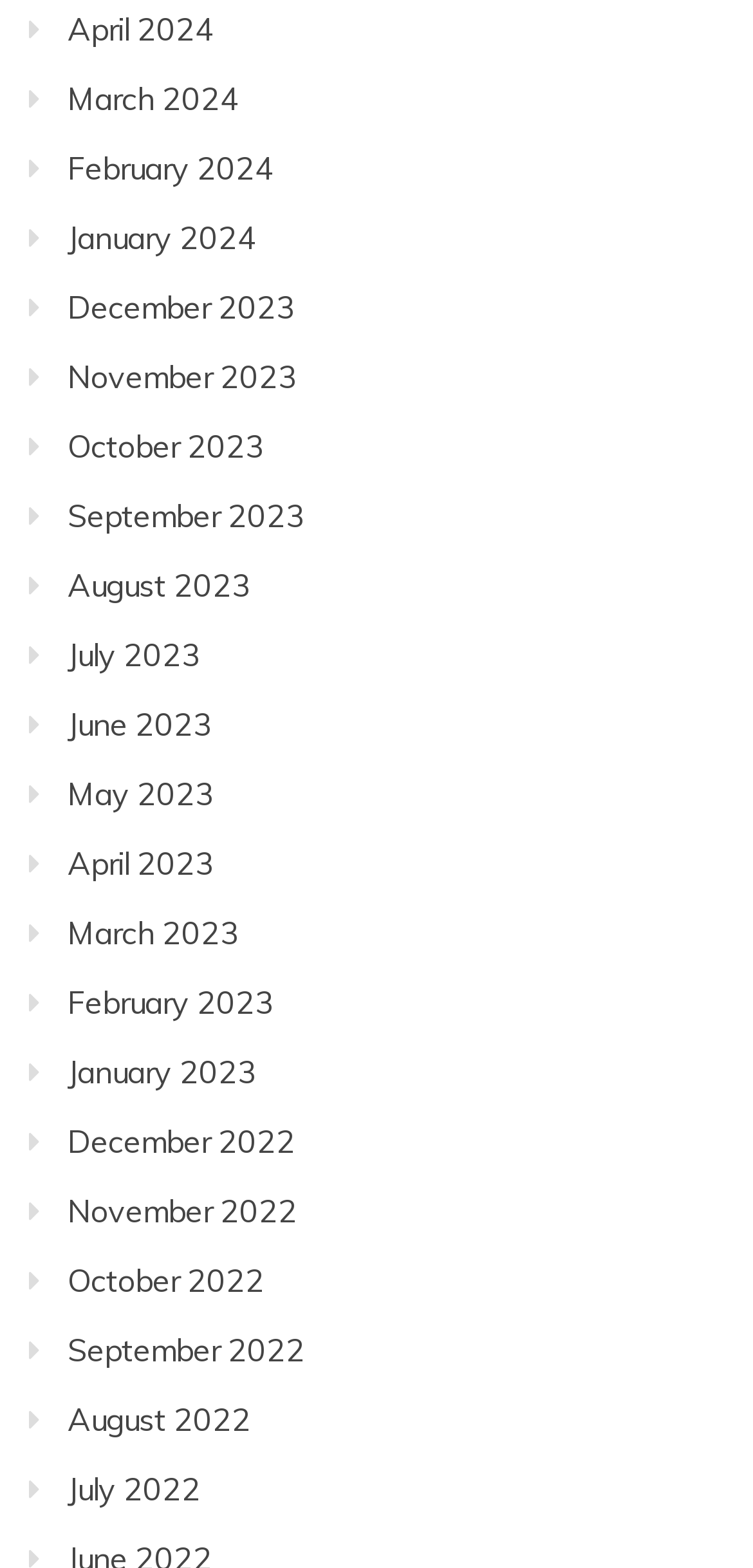Provide a one-word or short-phrase answer to the question:
How many months are listed in total?

24